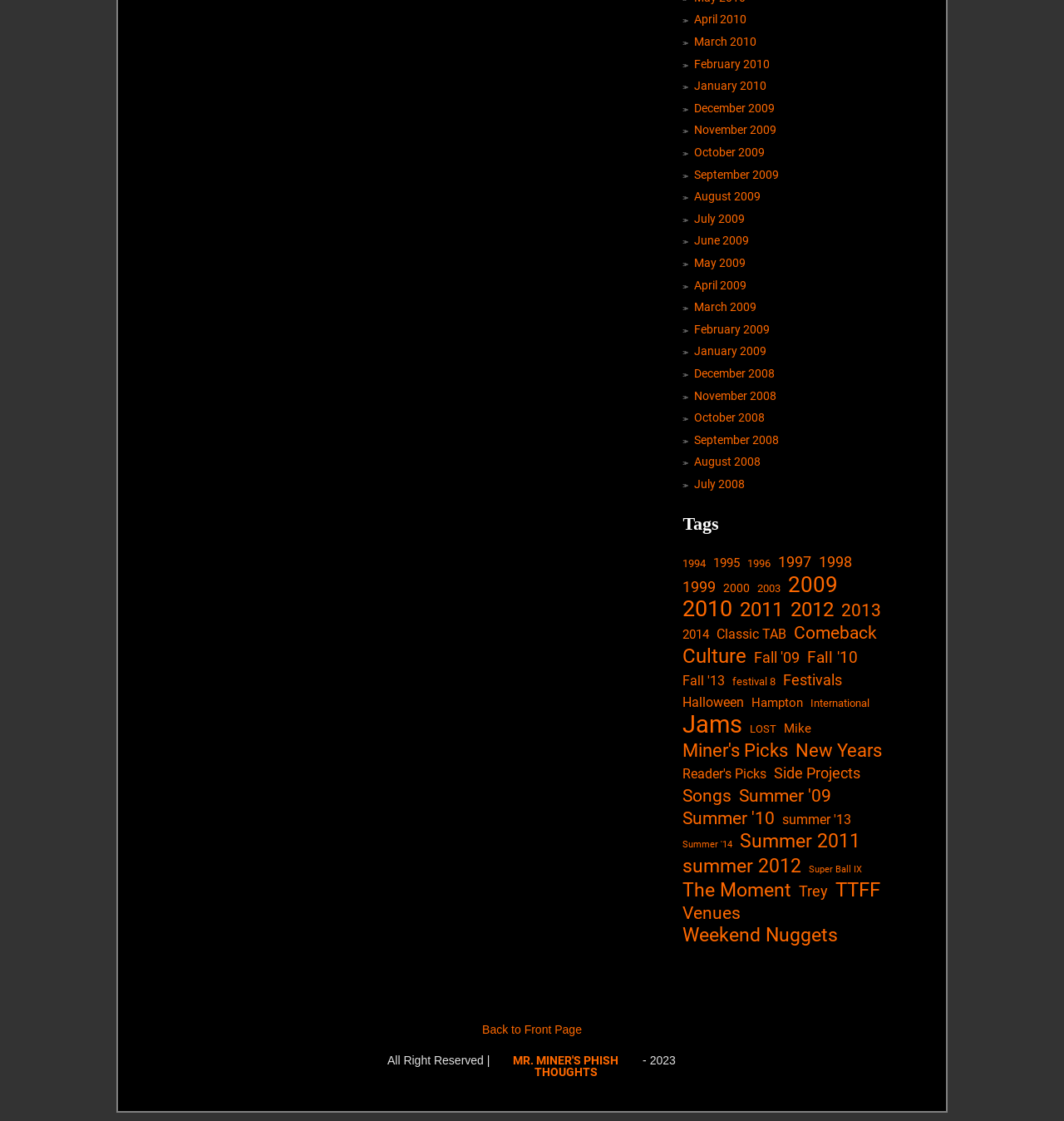Please find the bounding box coordinates of the element that you should click to achieve the following instruction: "Explore the '1994 (13 items)' category". The coordinates should be presented as four float numbers between 0 and 1: [left, top, right, bottom].

[0.642, 0.493, 0.664, 0.512]